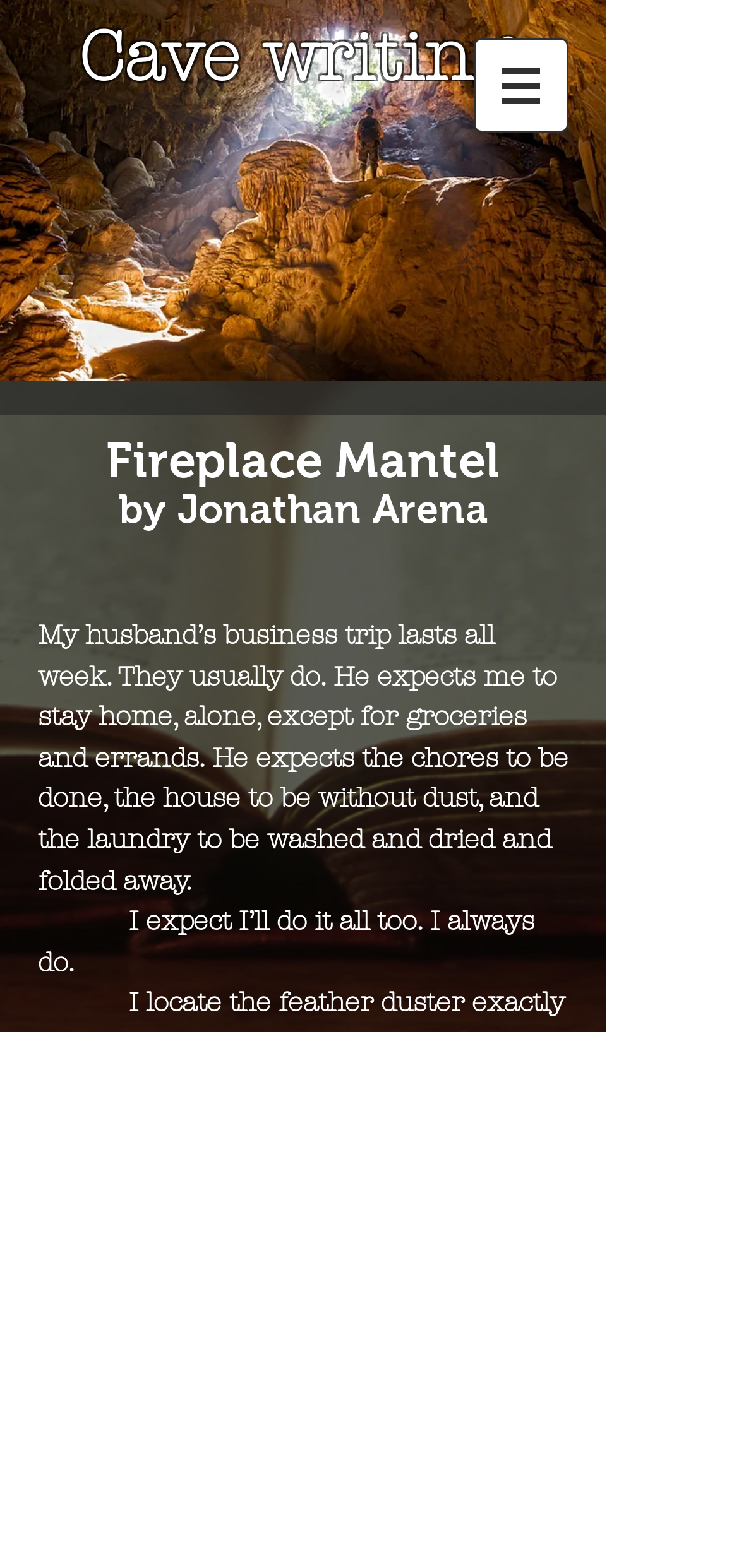Give a concise answer of one word or phrase to the question: 
What is the husband's occupation?

Business trip